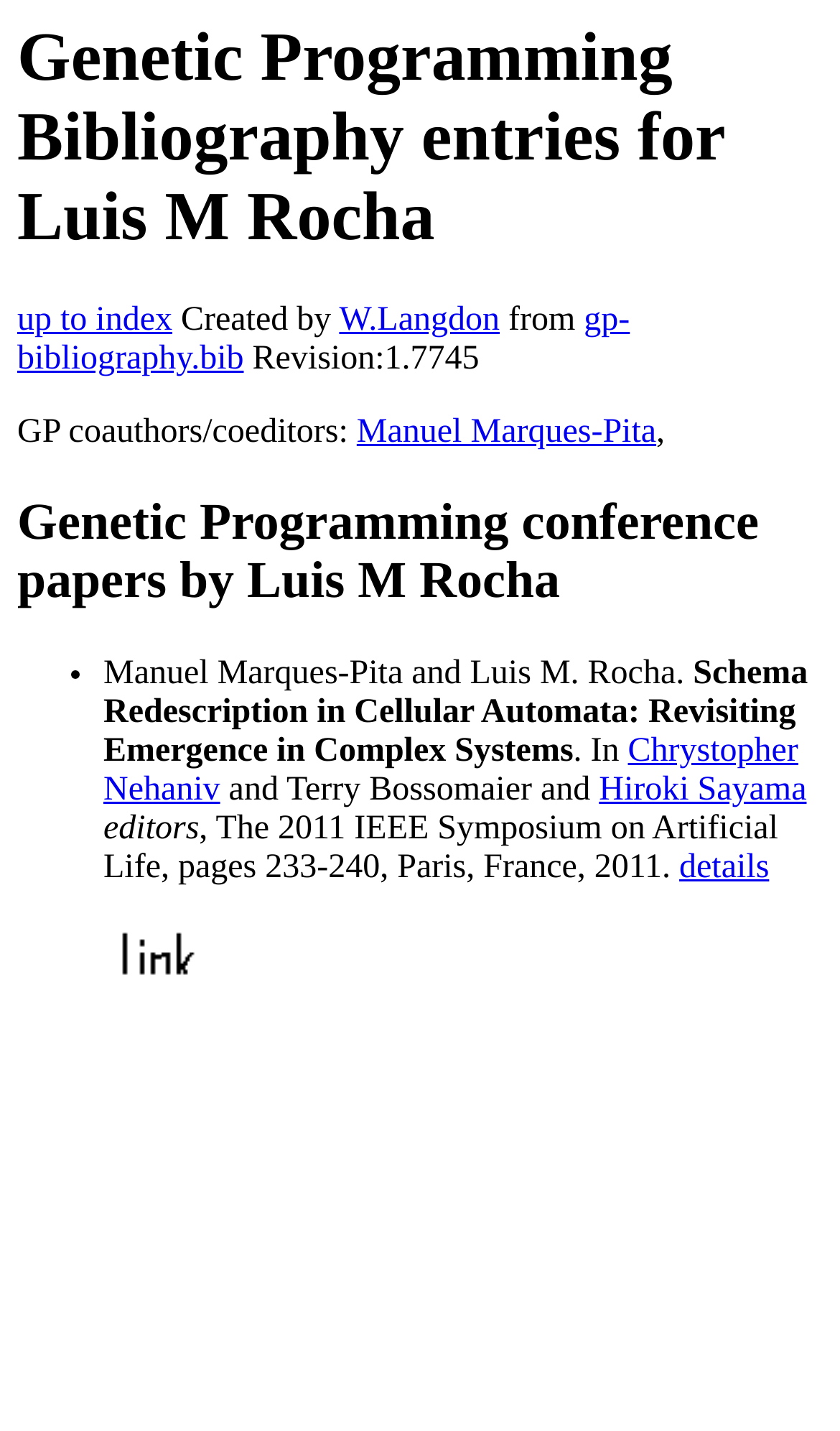Identify the bounding box for the UI element described as: "details". The coordinates should be four float numbers between 0 and 1, i.e., [left, top, right, bottom].

[0.809, 0.594, 0.916, 0.619]